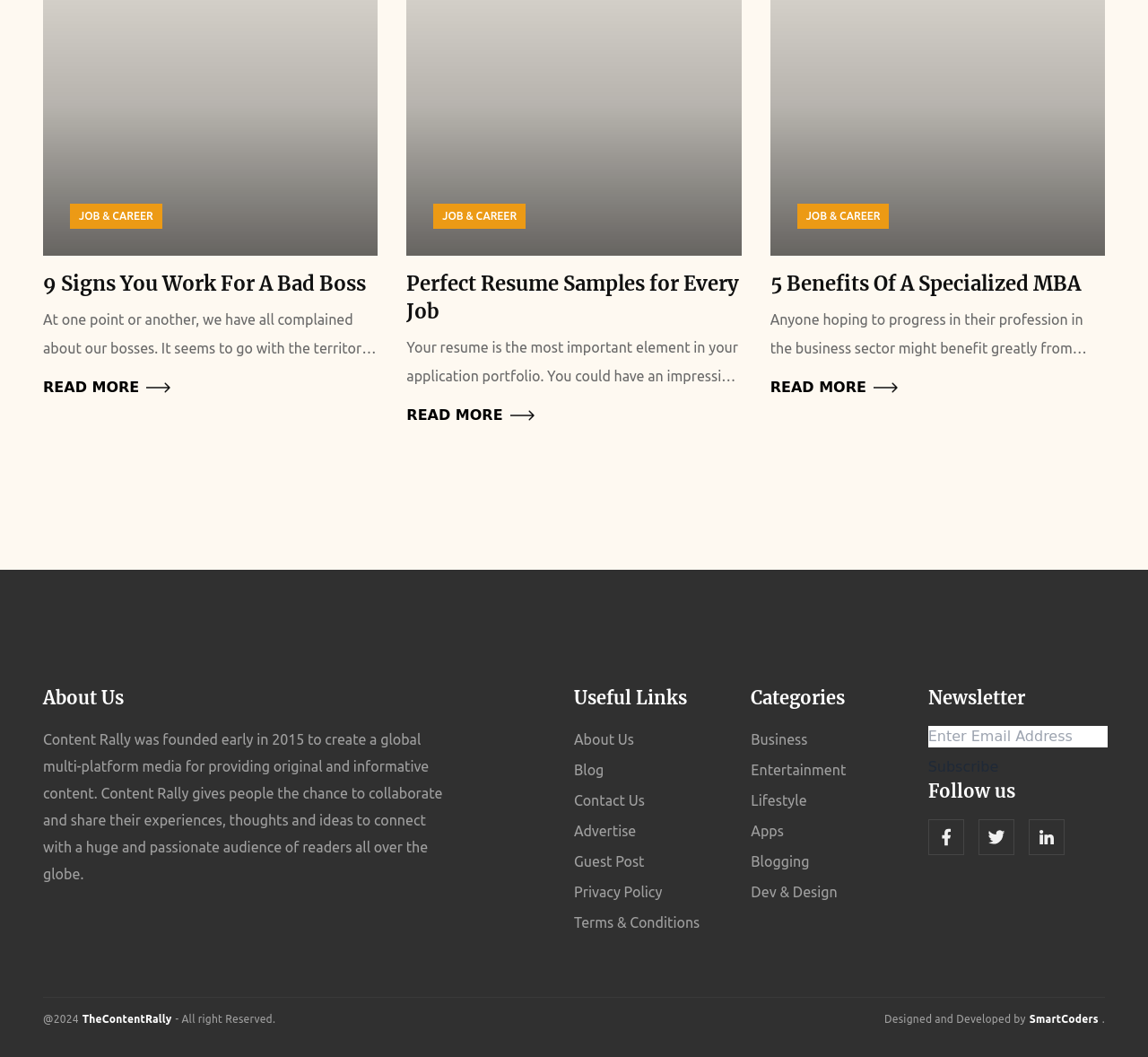How many links are there under the 'Useful Links' heading?
Provide a detailed and well-explained answer to the question.

There are six links under the 'Useful Links' heading, including 'About Us', 'Blog', 'Contact Us', 'Advertise', 'Guest Post', and 'Privacy Policy'.